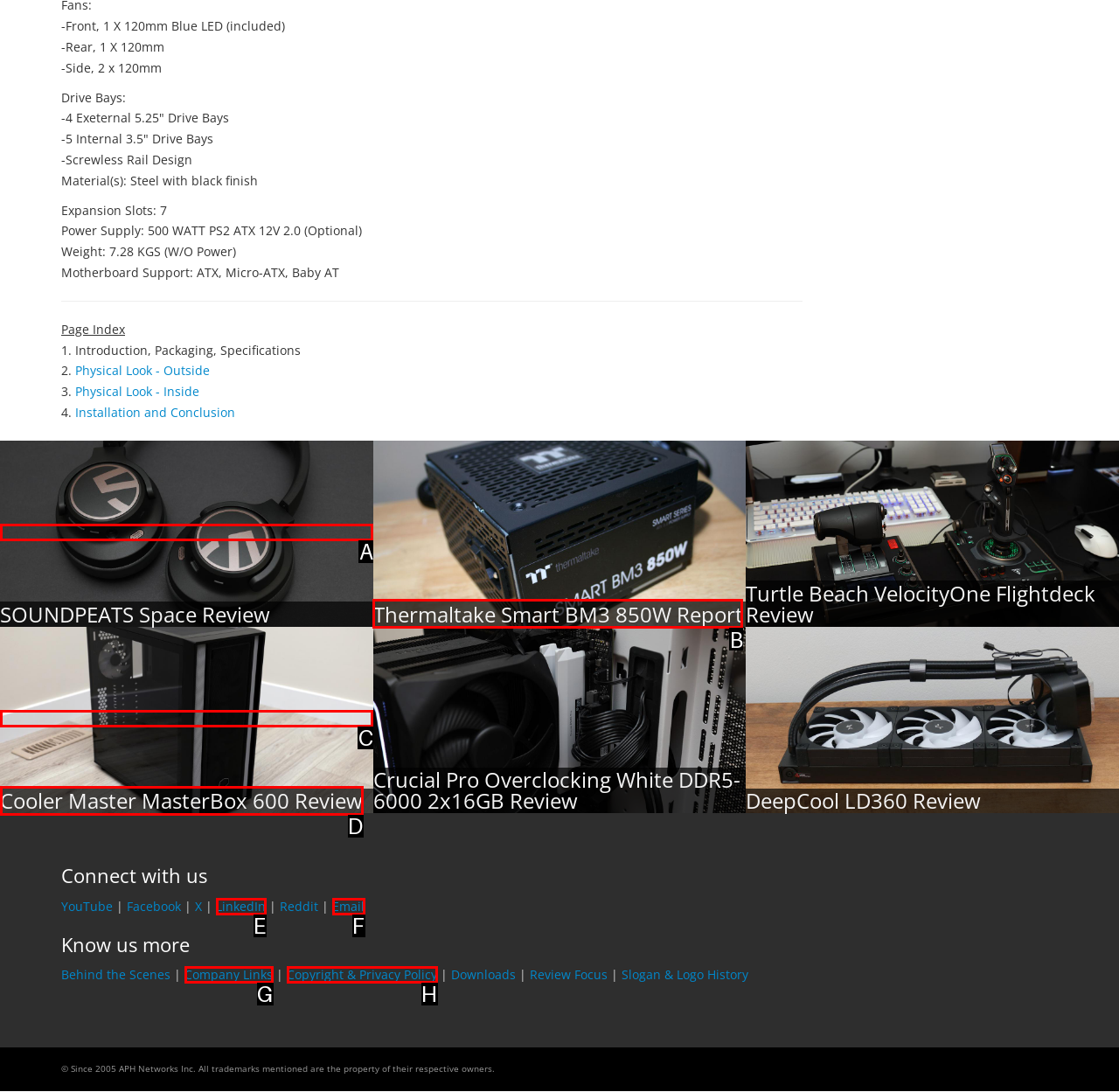Identify the HTML element that corresponds to the description: Copyright & Privacy Policy
Provide the letter of the matching option from the given choices directly.

H